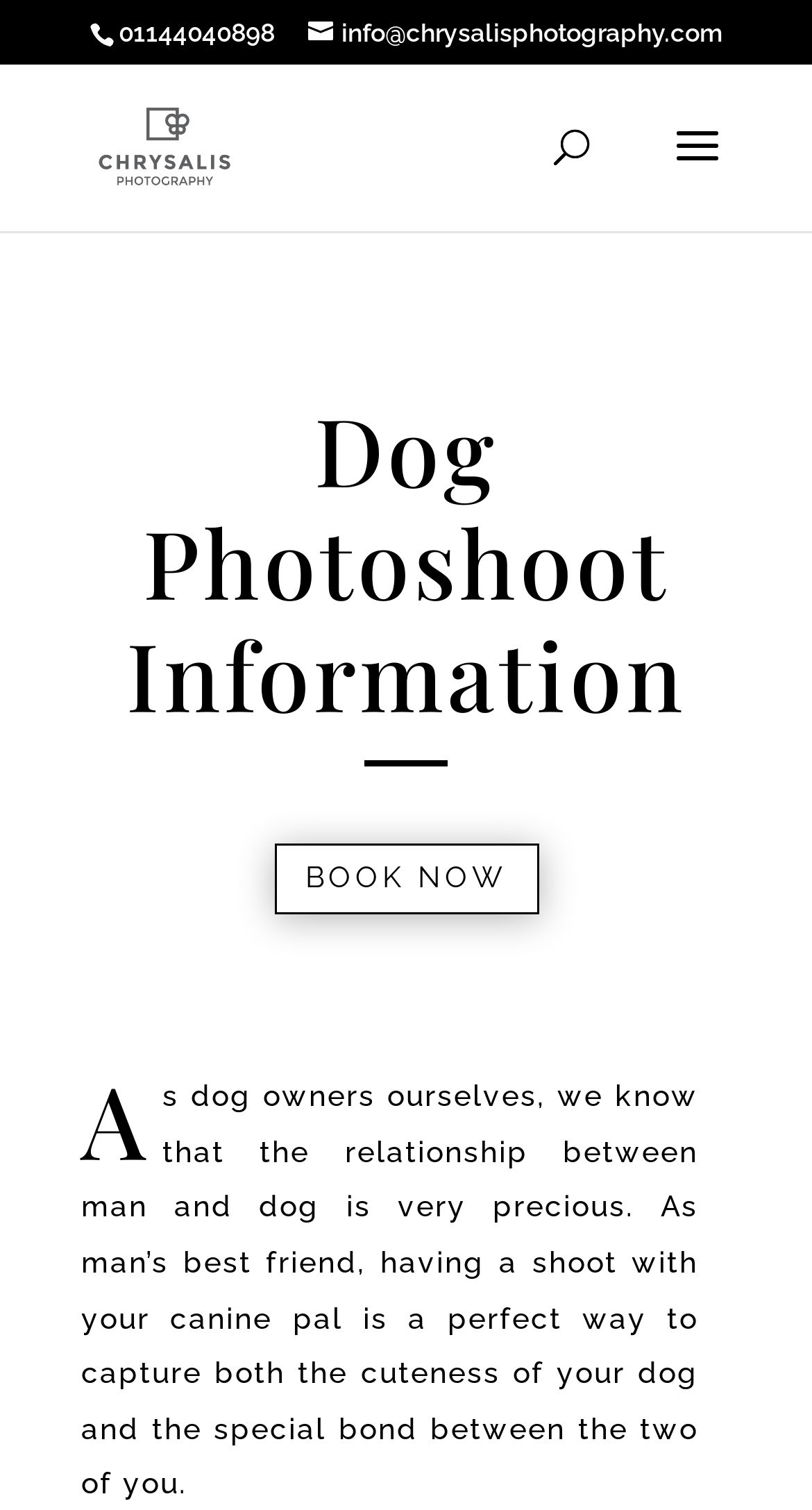Provide your answer in one word or a succinct phrase for the question: 
What is the email address to contact?

info@chrysalisphotography.com